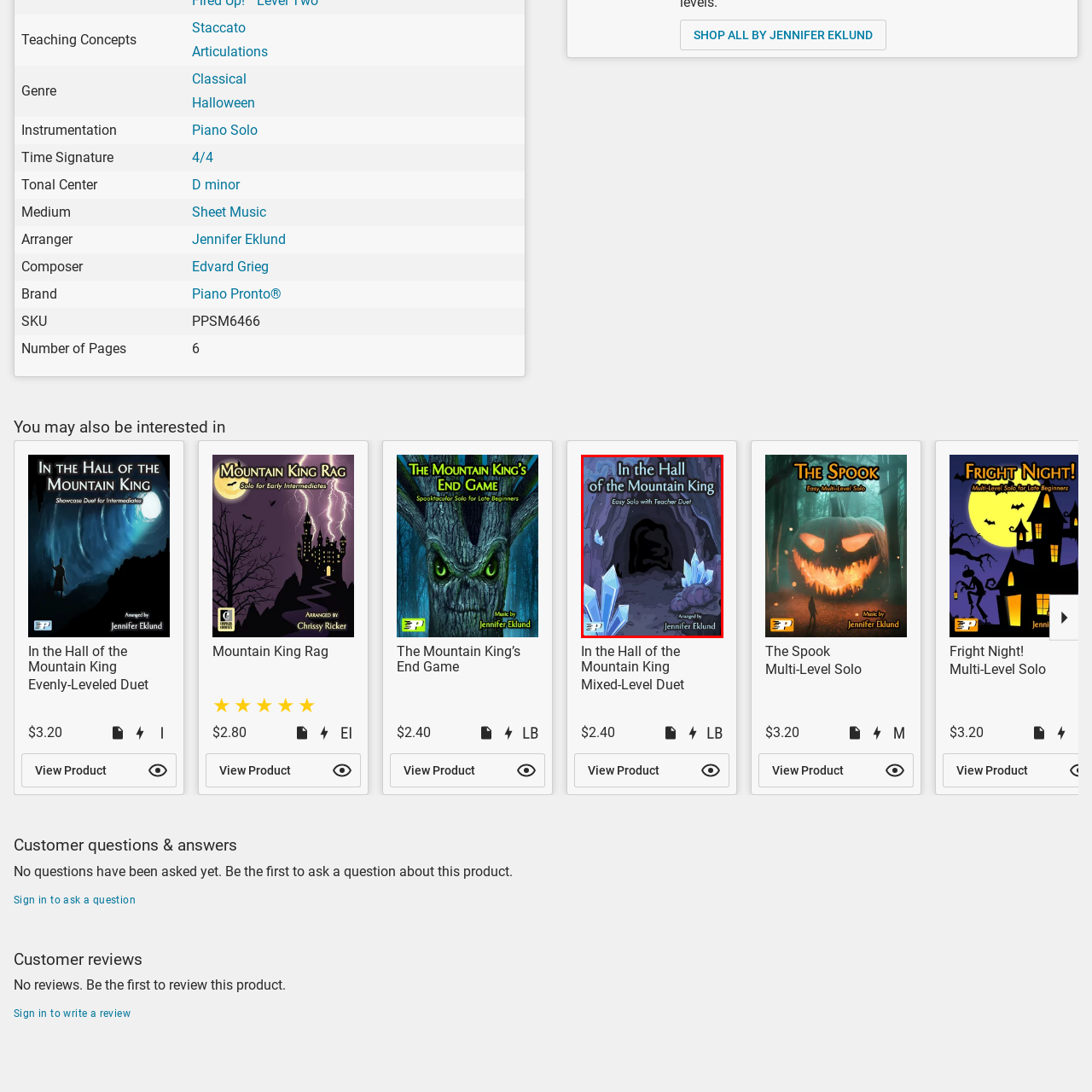Who arranged the sheet music?
Look closely at the image contained within the red bounding box and answer the question in detail, using the visual information present.

The arranger's name, Jennifer Eklund, is emphasized below the title, highlighting the educational aspect of the piece and making it an inviting choice for both students and instructors.